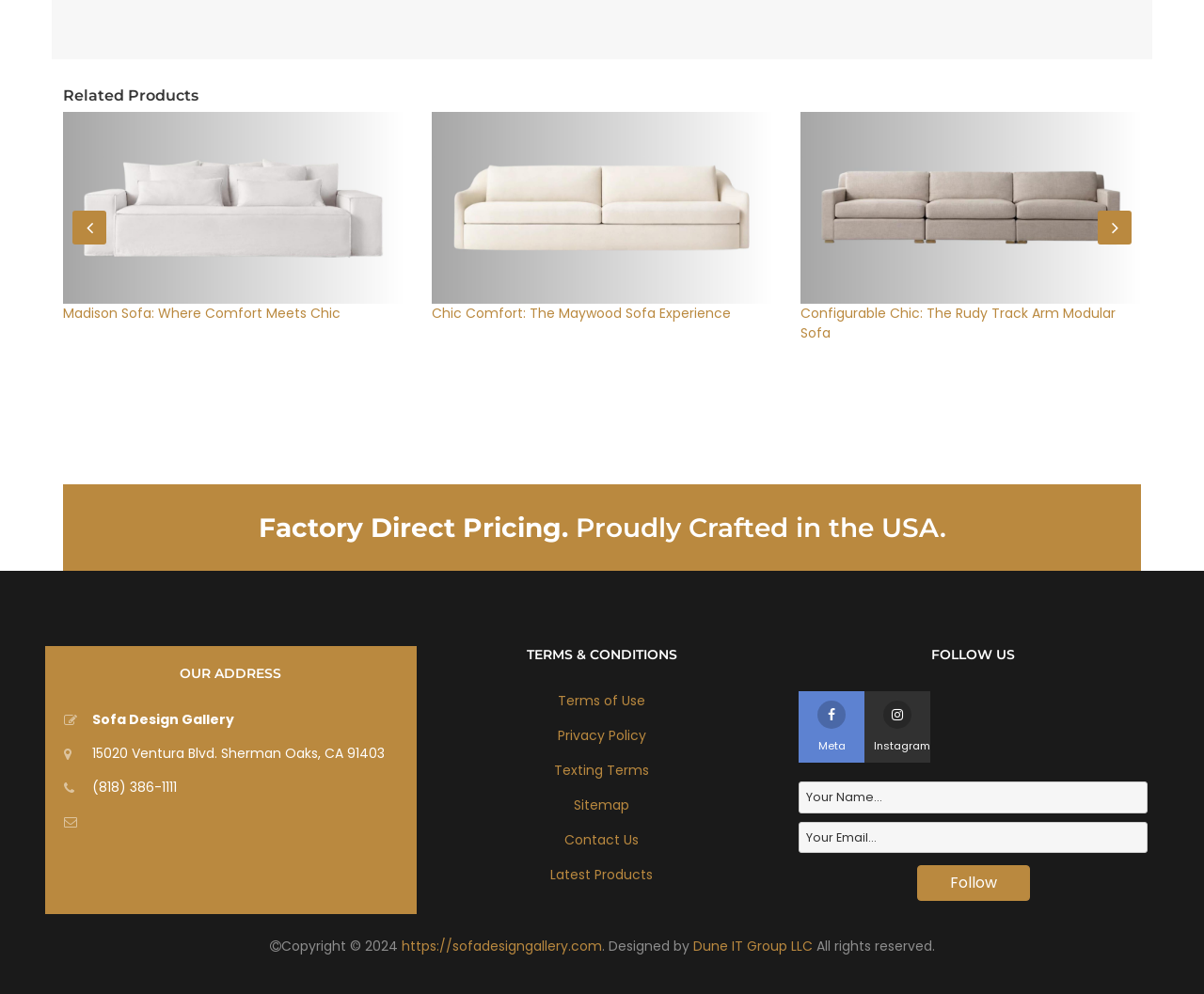Please identify the bounding box coordinates of the element I need to click to follow this instruction: "Enter your name".

[0.664, 0.787, 0.953, 0.818]